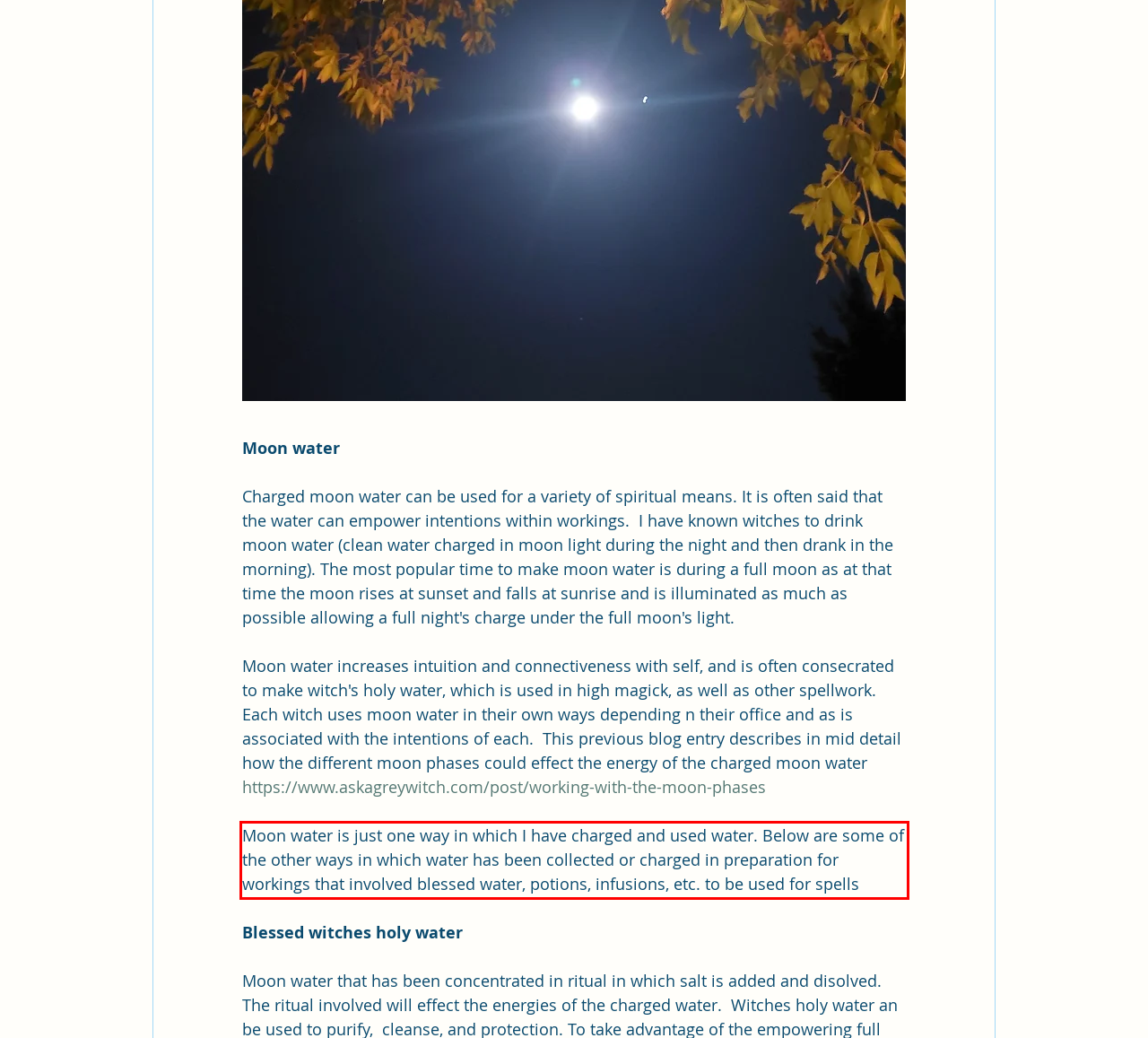Perform OCR on the text inside the red-bordered box in the provided screenshot and output the content.

Moon water is just one way in which I have charged and used water. Below are some of the other ways in which water has been collected or charged in preparation for workings that involved blessed water, potions, infusions, etc. to be used for spells